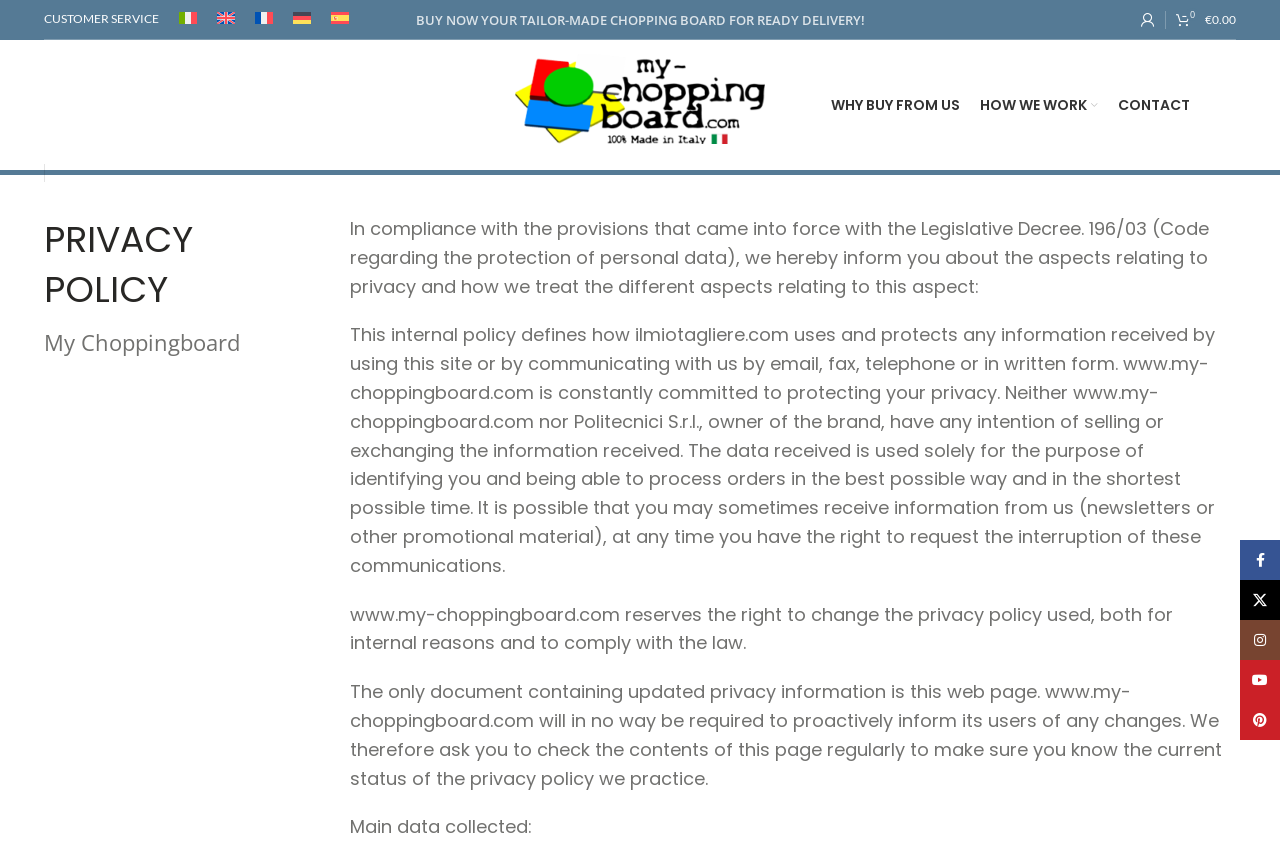Use one word or a short phrase to answer the question provided: 
What is the purpose of the website?

To buy a tailor-made chopping board